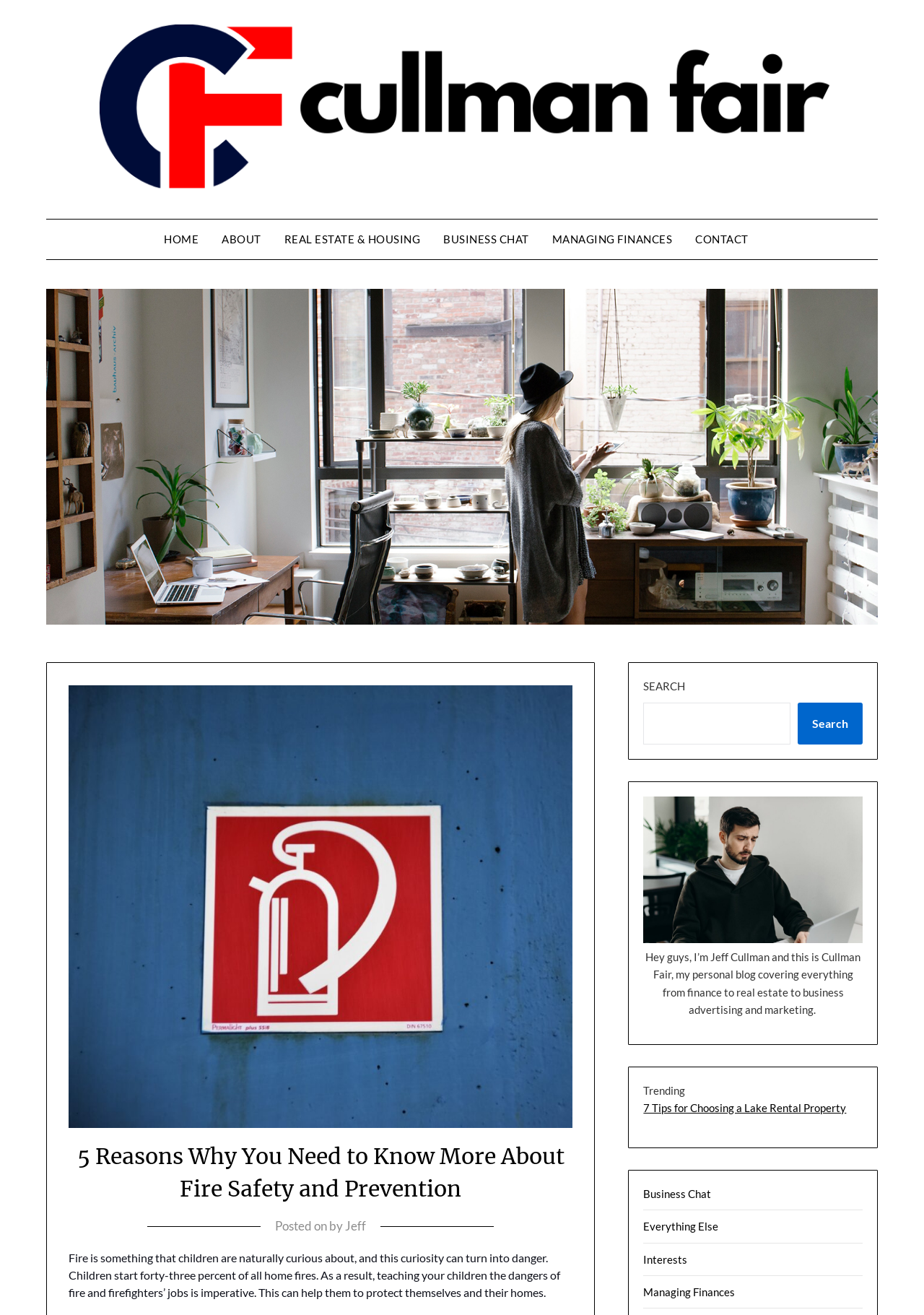Identify the bounding box coordinates for the element that needs to be clicked to fulfill this instruction: "Click on GLOBAL DIVIDEND FUND". Provide the coordinates in the format of four float numbers between 0 and 1: [left, top, right, bottom].

None